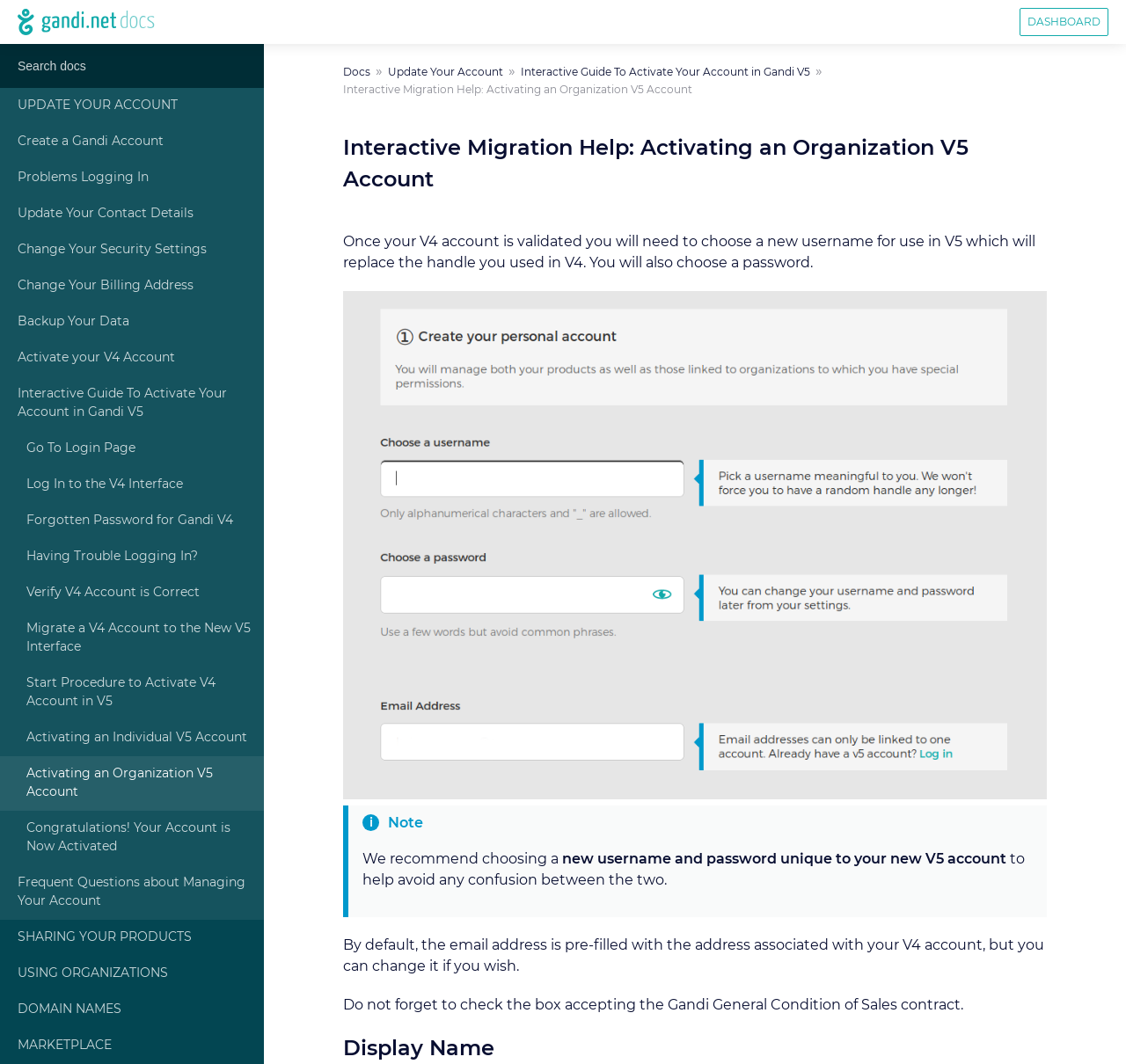Please identify the bounding box coordinates of the area that needs to be clicked to follow this instruction: "Create a Gandi account".

[0.0, 0.117, 0.234, 0.15]